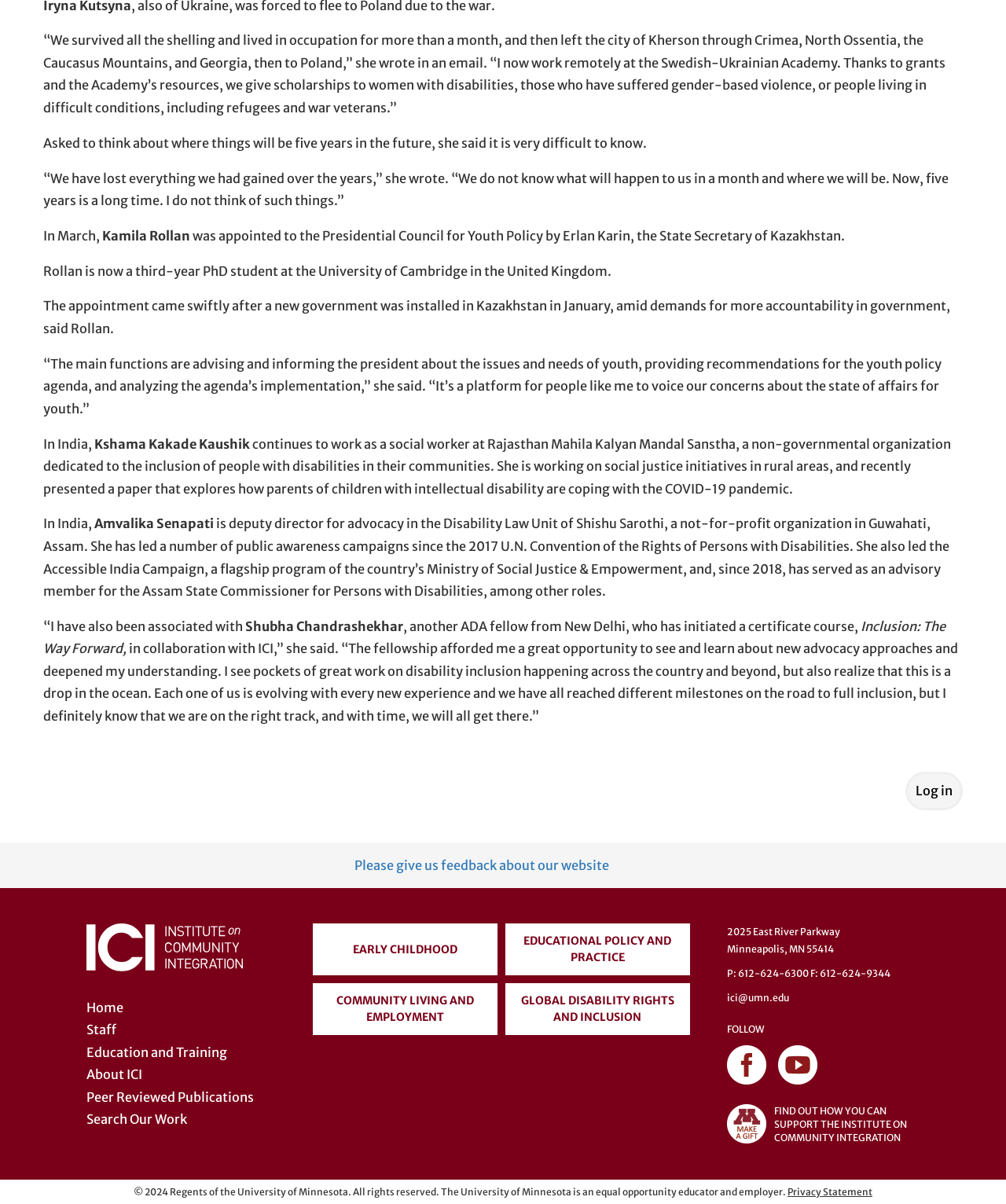What is the name of the social worker mentioned in the article?
Please give a detailed and thorough answer to the question, covering all relevant points.

The name of the social worker mentioned in the article can be found in the static text element with the text 'Kshama Kakade Kaushik' in the section about India.